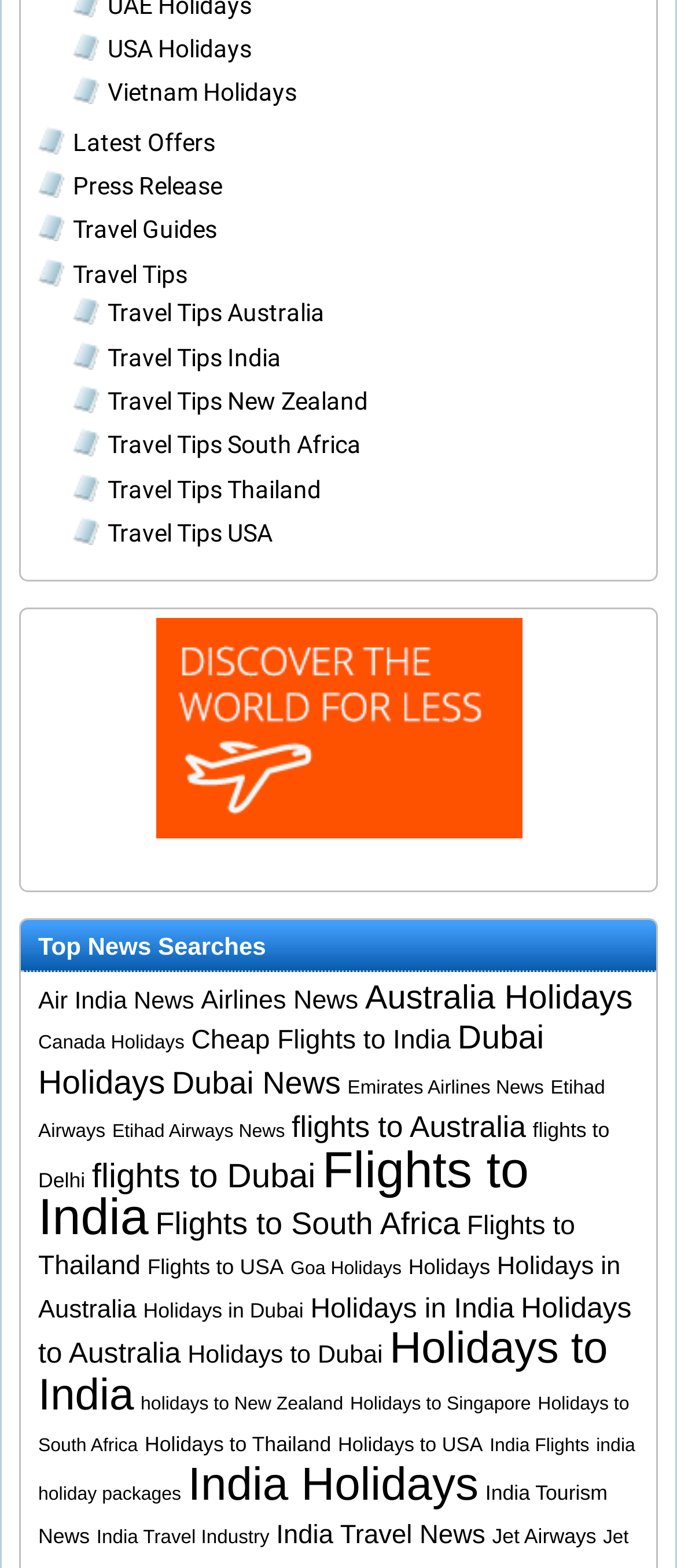Identify the bounding box coordinates of the area that should be clicked in order to complete the given instruction: "Learn about Holidays in Australia". The bounding box coordinates should be four float numbers between 0 and 1, i.e., [left, top, right, bottom].

[0.056, 0.8, 0.917, 0.844]